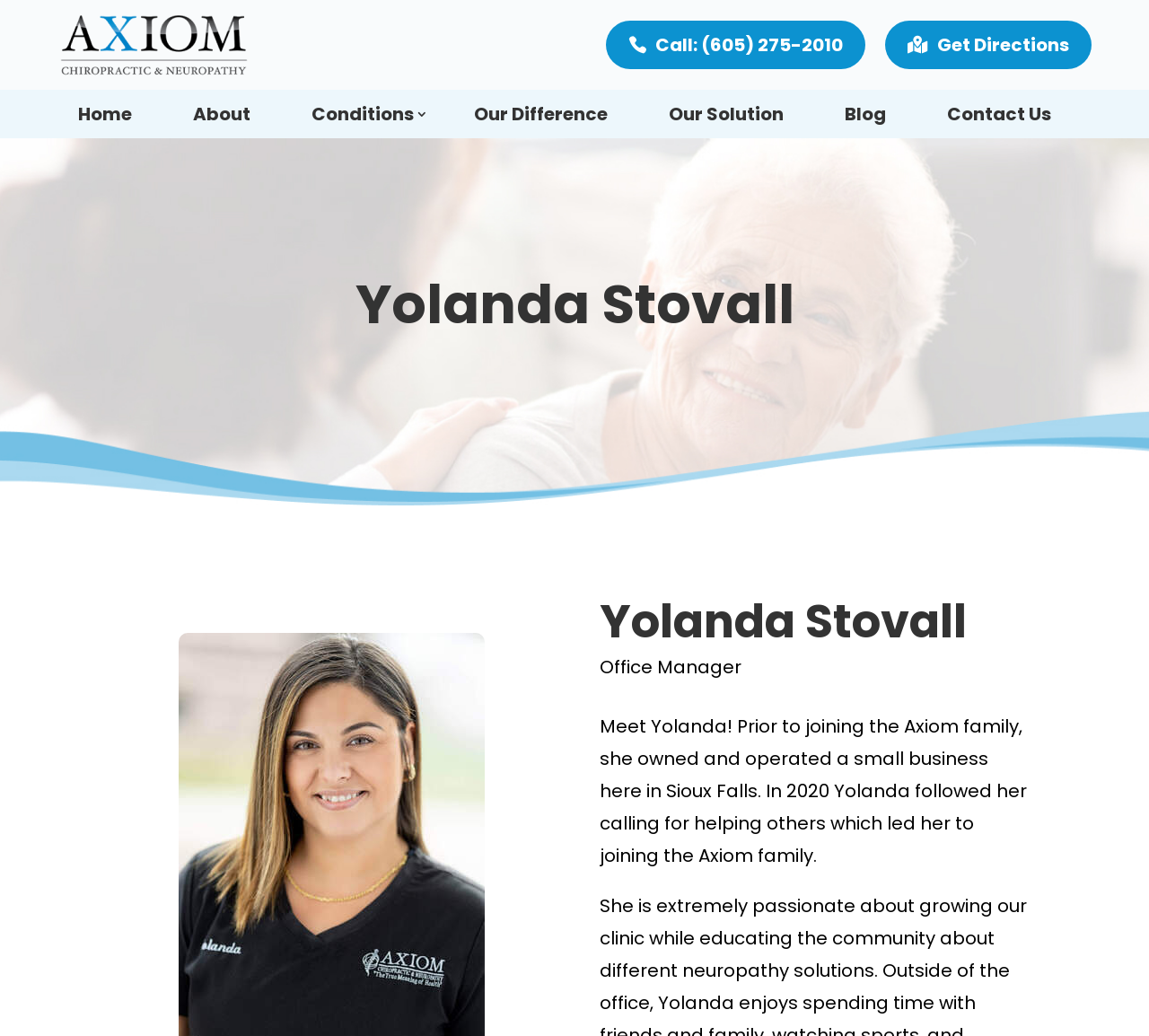Provide a short, one-word or phrase answer to the question below:
What is the phone number to call?

(605) 275-2010